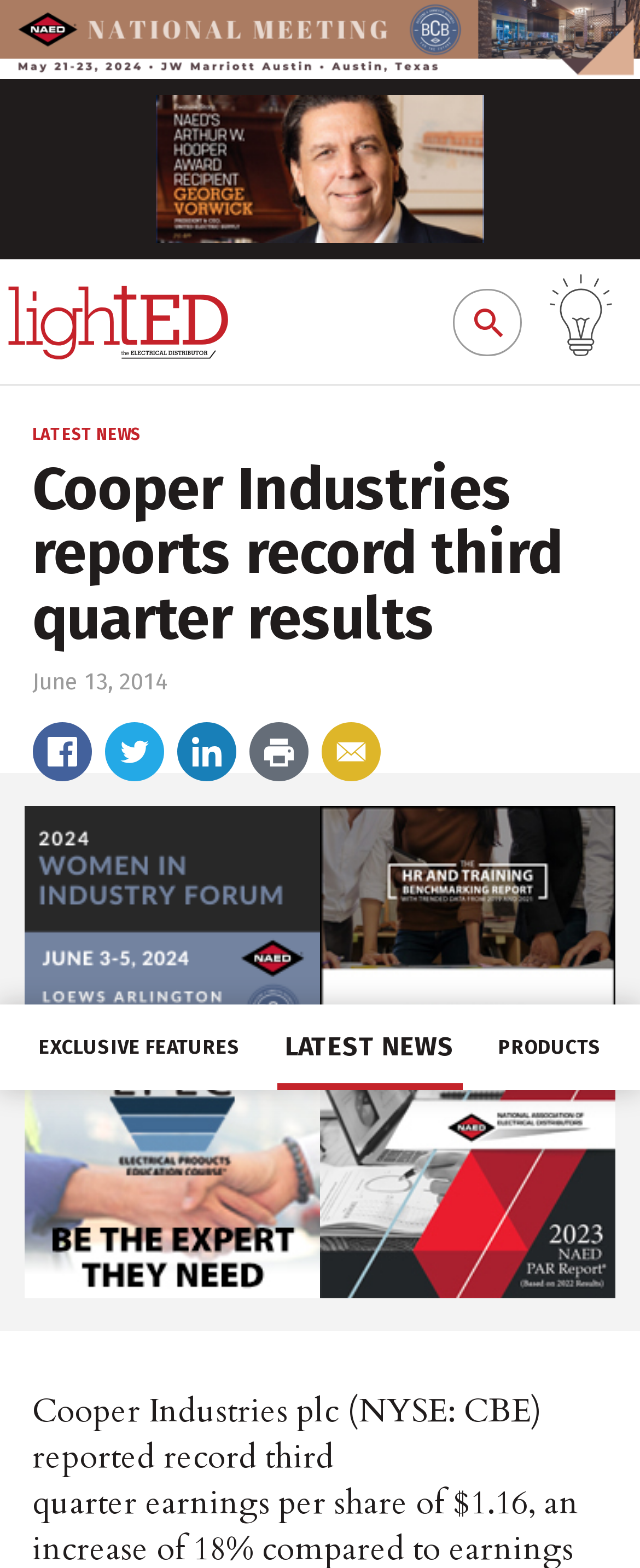Identify the bounding box coordinates for the UI element described as follows: "June 13, 2014July 11, 2017". Ensure the coordinates are four float numbers between 0 and 1, formatted as [left, top, right, bottom].

[0.05, 0.427, 0.263, 0.444]